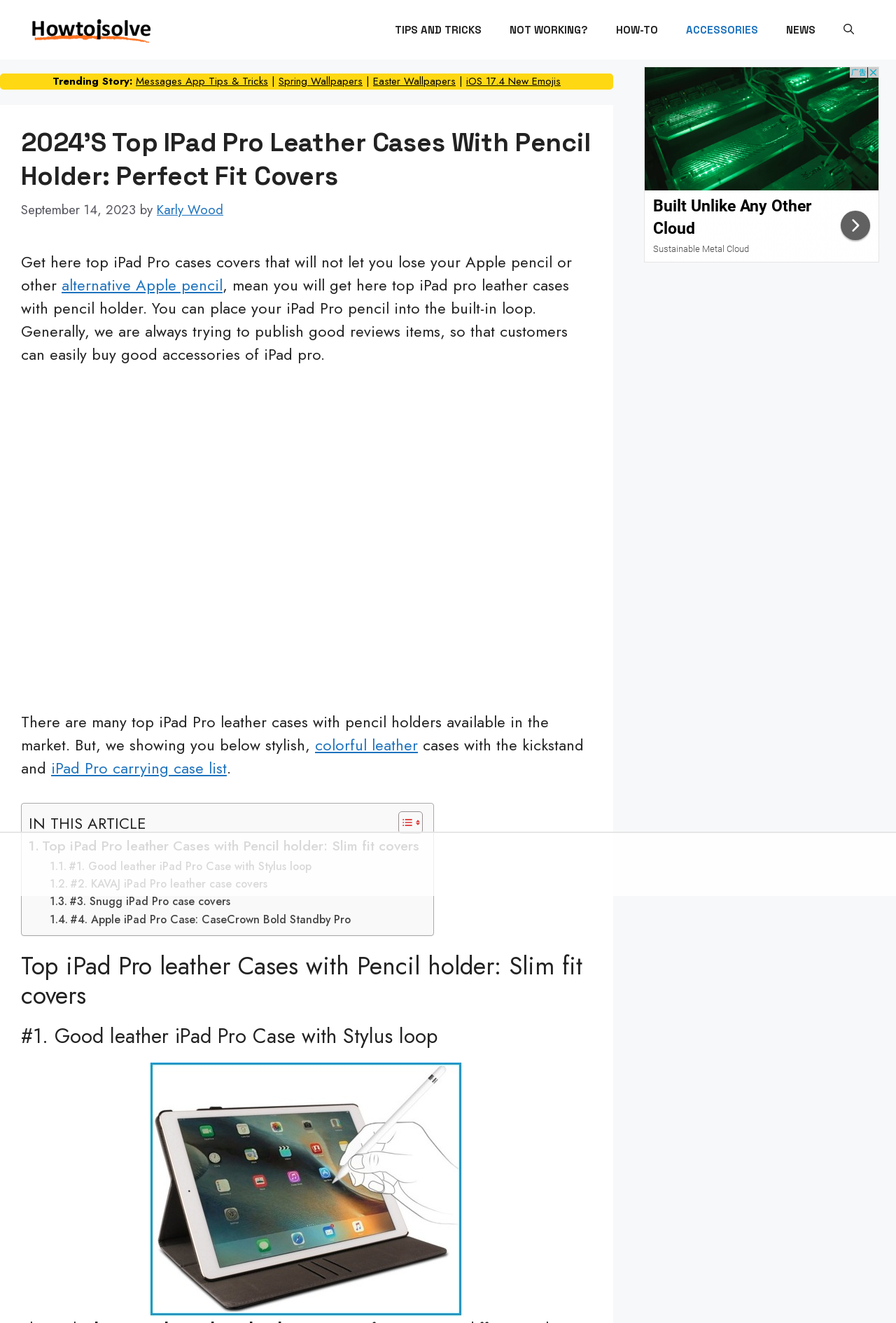Please indicate the bounding box coordinates for the clickable area to complete the following task: "Watch the latest videos". The coordinates should be specified as four float numbers between 0 and 1, i.e., [left, top, right, bottom].

[0.062, 0.304, 0.623, 0.322]